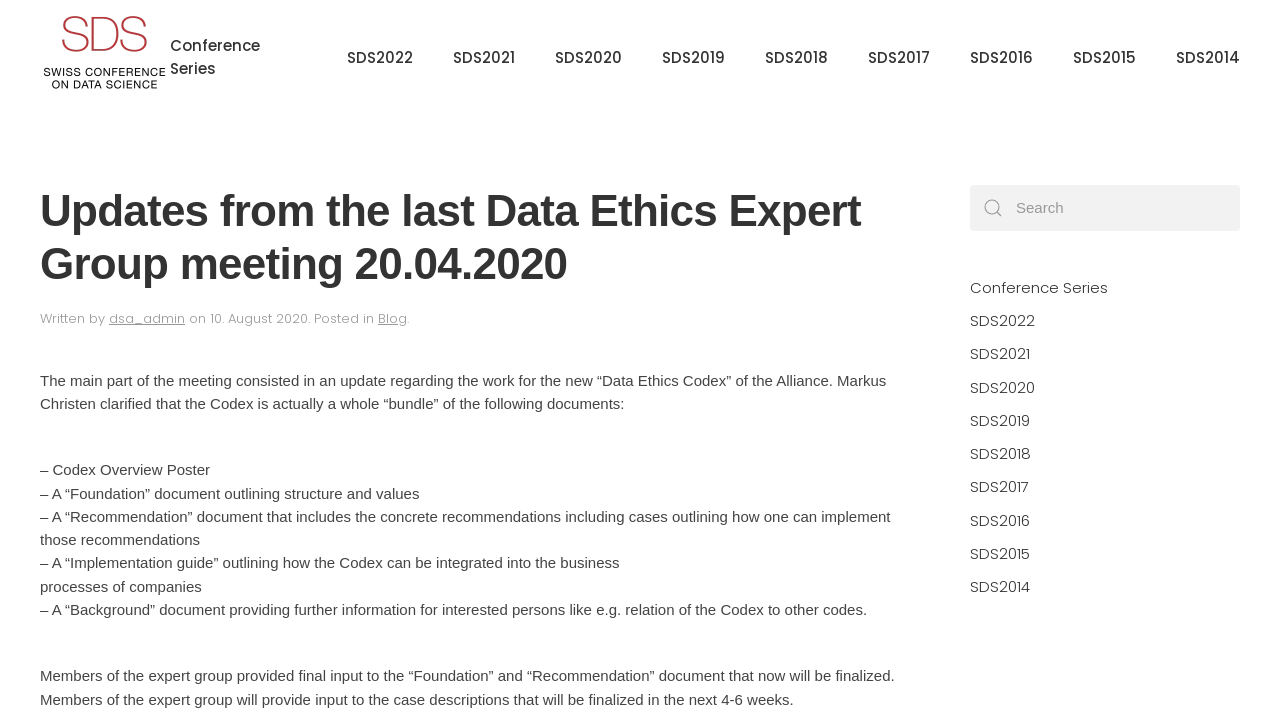Answer the question below with a single word or a brief phrase: 
How many links are there in the webpage?

24